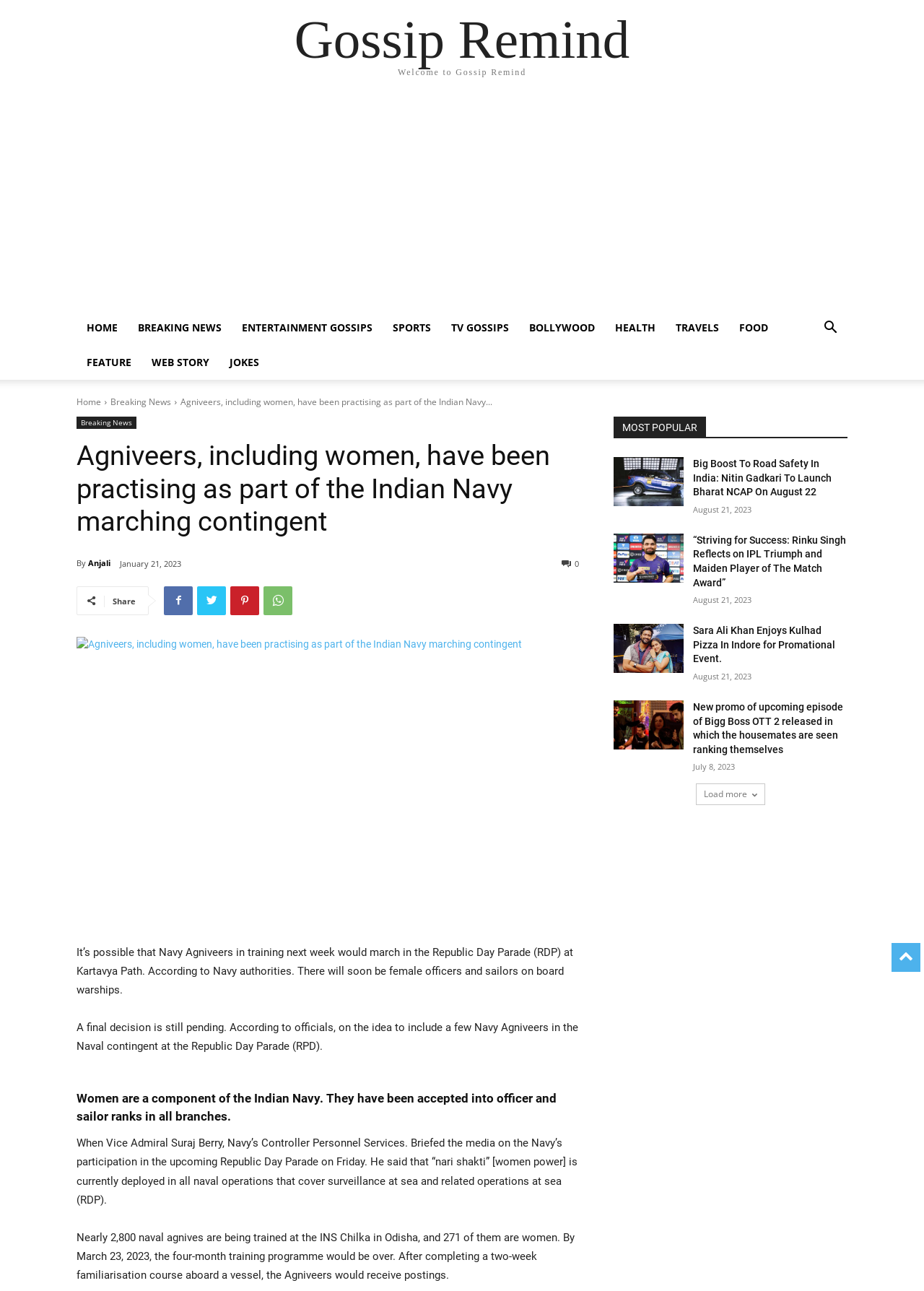Please extract and provide the main headline of the webpage.

Agniveers, including women, have been practising as part of the Indian Navy marching contingent